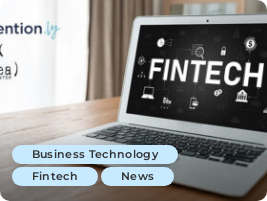How many buttons are below the laptop screen?
Examine the image and provide an in-depth answer to the question.

According to the caption, there are three rounded buttons labeled 'Business Technology', 'Fintech', and 'News' below the laptop screen, suggesting a focus on topics related to financial technology and business advancements.